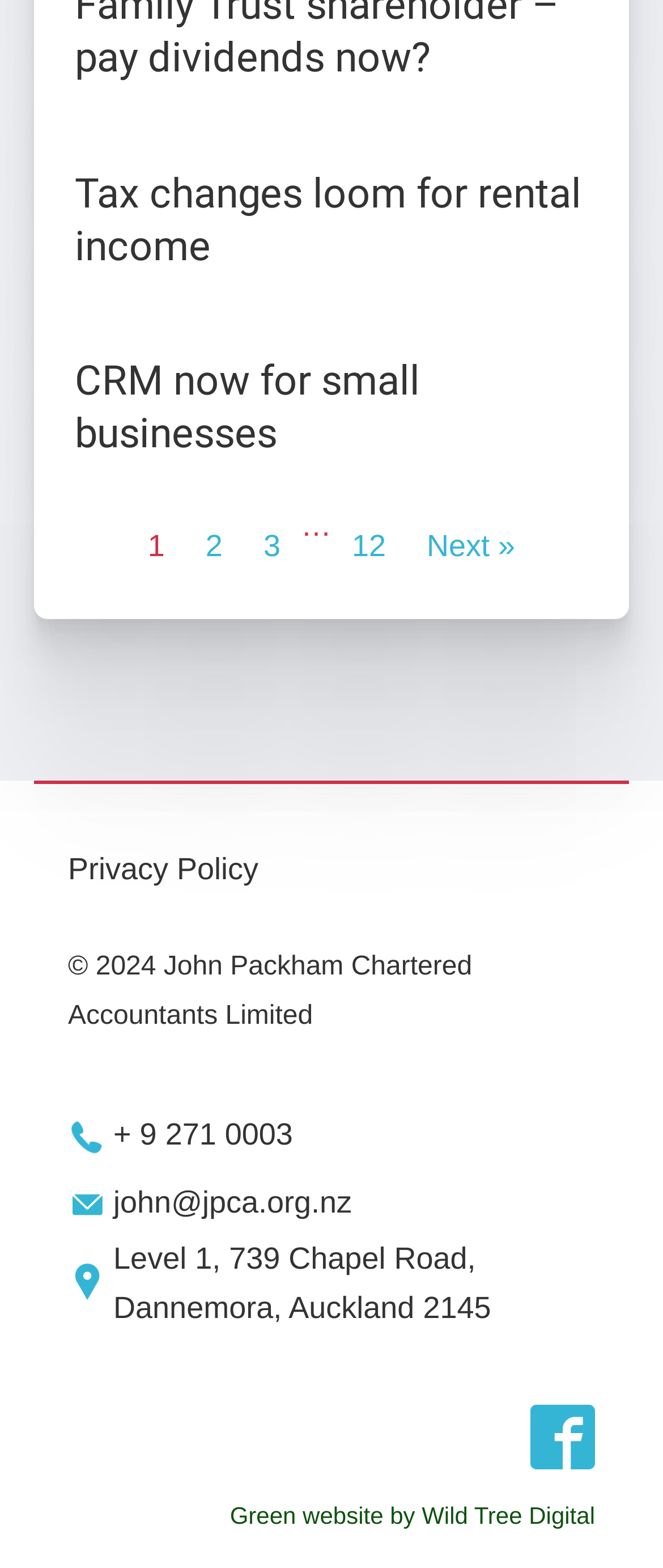Can you find the bounding box coordinates for the element that needs to be clicked to execute this instruction: "Contact John Packham via phone"? The coordinates should be given as four float numbers between 0 and 1, i.e., [left, top, right, bottom].

[0.171, 0.708, 0.442, 0.739]